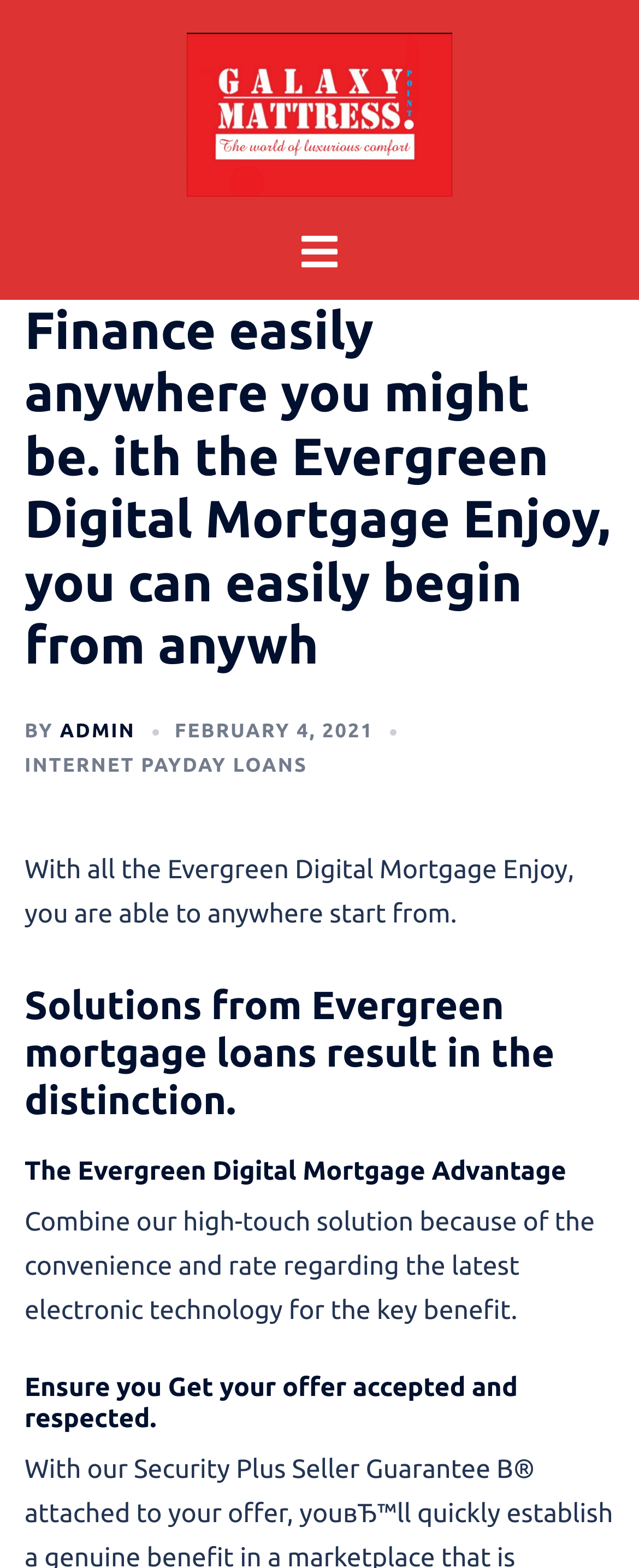Specify the bounding box coordinates (top-left x, top-left y, bottom-right x, bottom-right y) of the UI element in the screenshot that matches this description: admin

[0.094, 0.46, 0.212, 0.474]